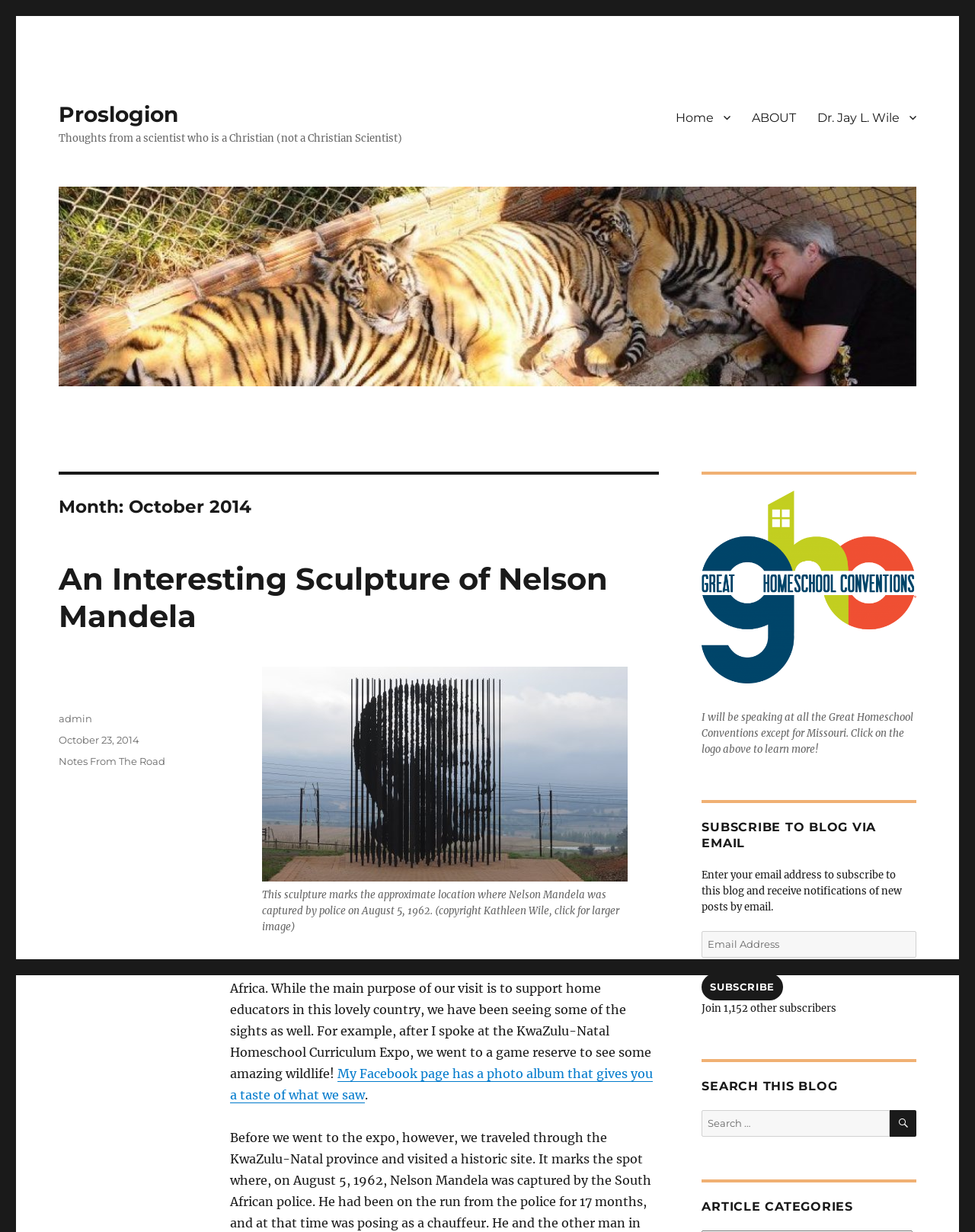Identify the bounding box coordinates of the section that should be clicked to achieve the task described: "Click on the 'Home' link".

[0.682, 0.082, 0.76, 0.108]